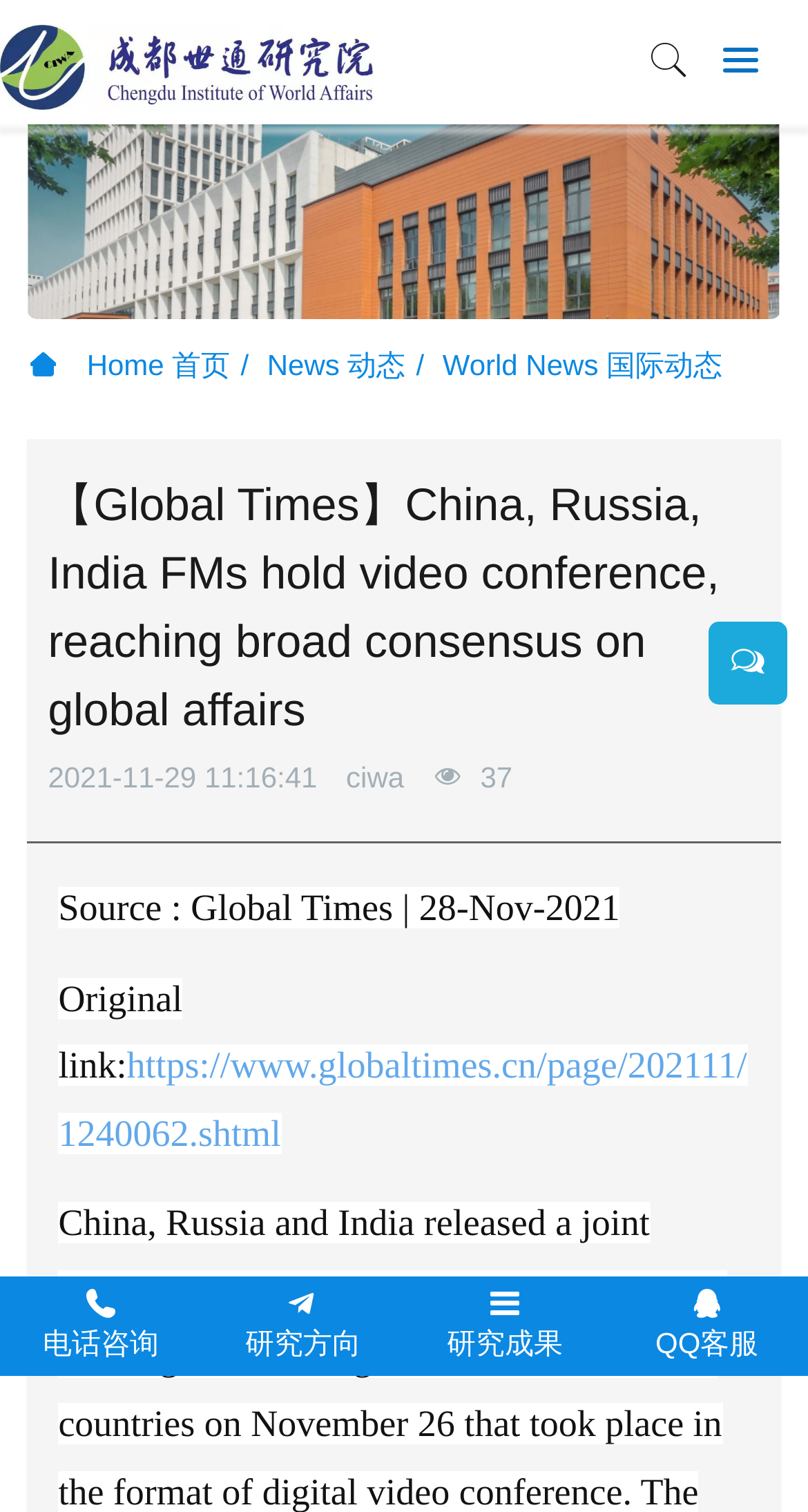Answer briefly with one word or phrase:
What is the date of the news article?

2021-11-29